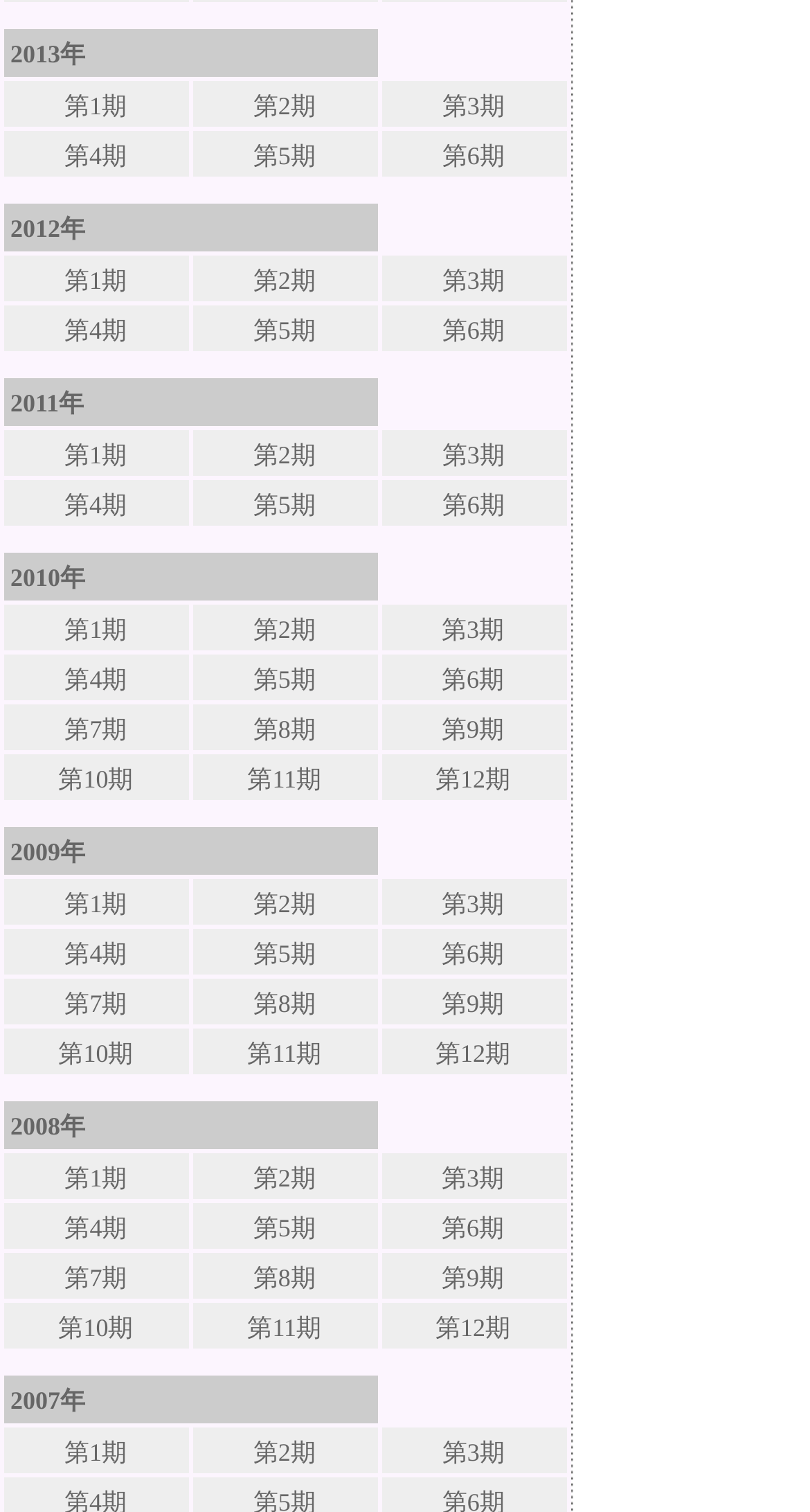Provide the bounding box coordinates of the HTML element this sentence describes: "第11期". The bounding box coordinates consist of four float numbers between 0 and 1, i.e., [left, top, right, bottom].

[0.305, 0.506, 0.397, 0.525]